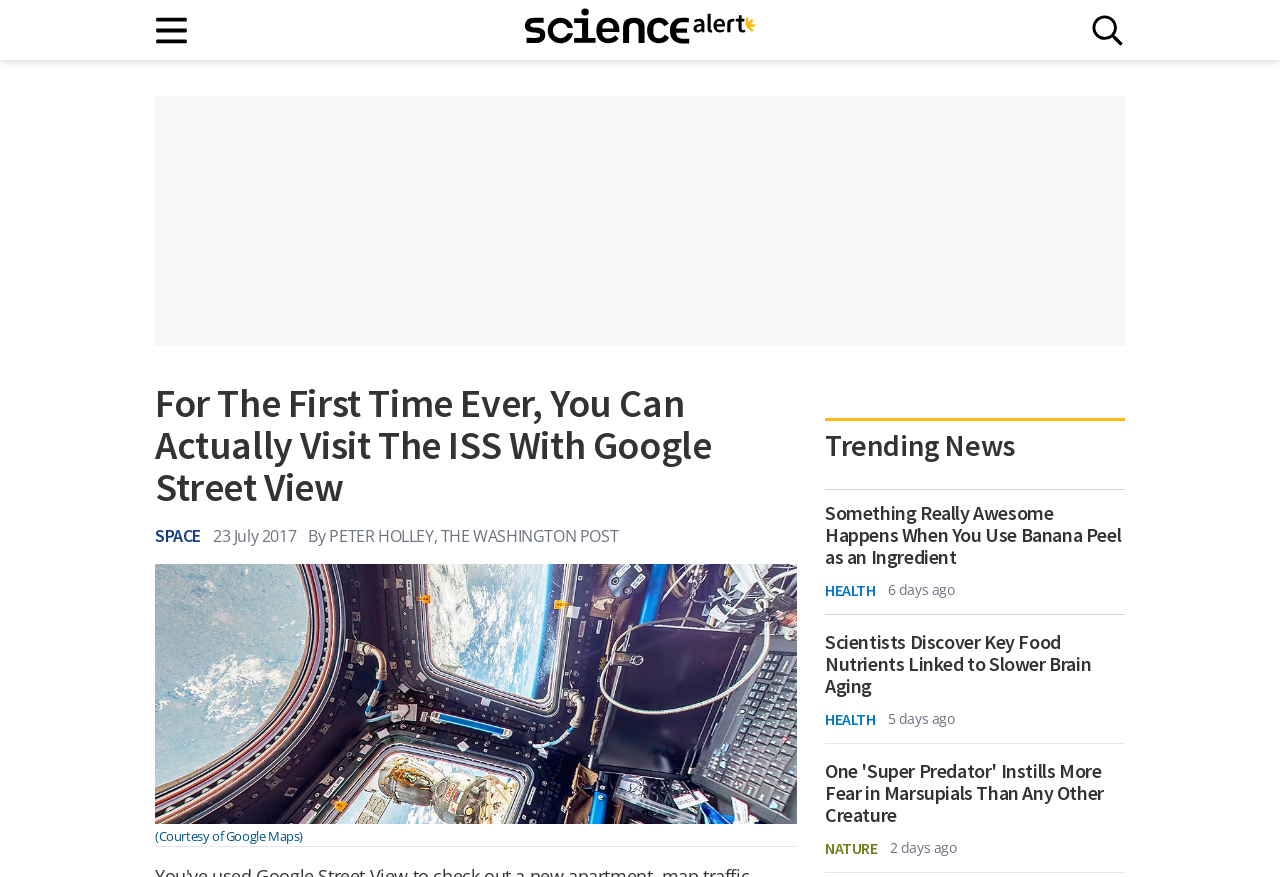Pinpoint the bounding box coordinates of the area that must be clicked to complete this instruction: "open main menu".

[0.121, 0.014, 0.148, 0.054]